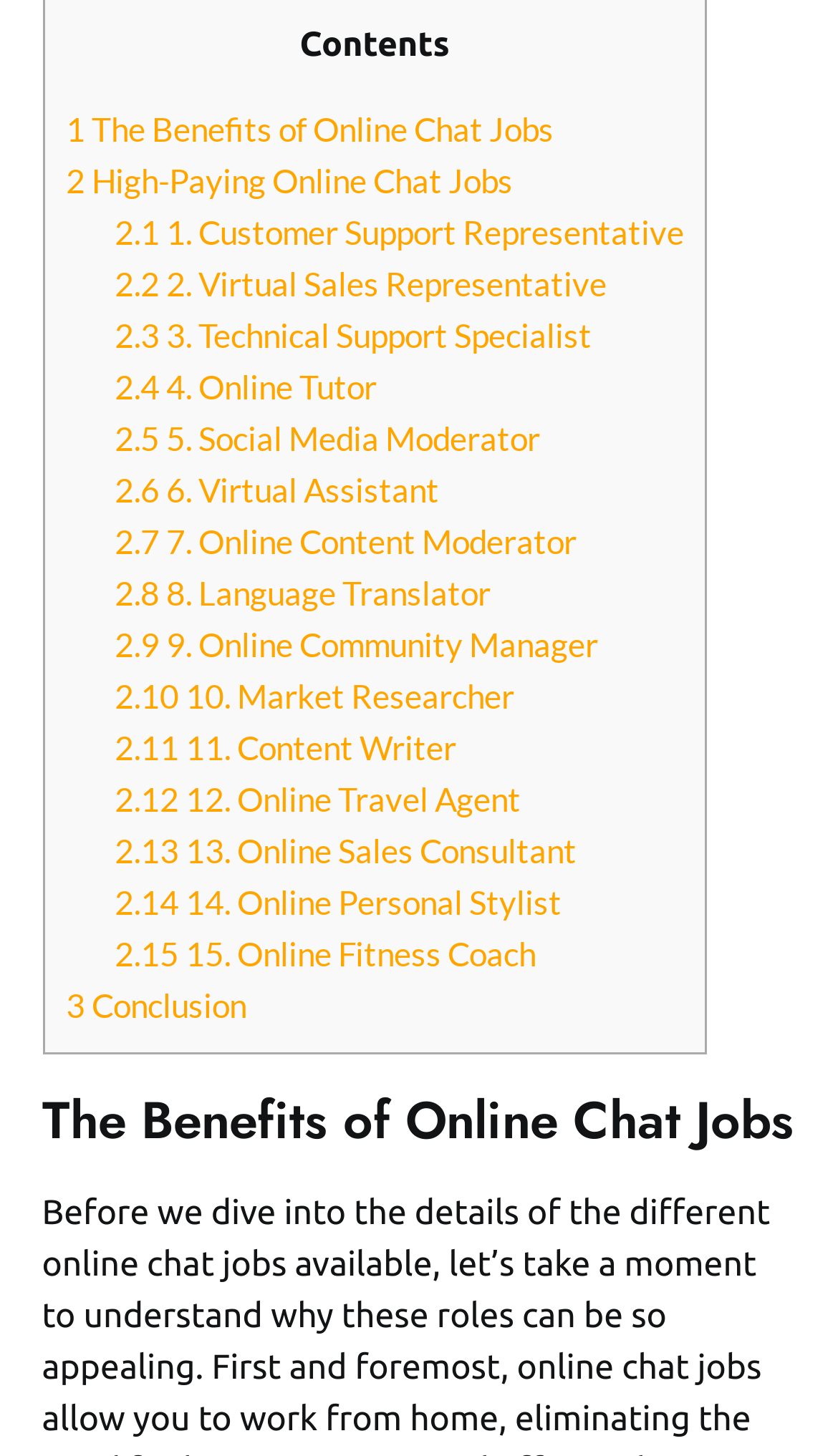Identify the bounding box coordinates of the section to be clicked to complete the task described by the following instruction: "Go to '2.1 1. Customer Support Representative'". The coordinates should be four float numbers between 0 and 1, formatted as [left, top, right, bottom].

[0.137, 0.146, 0.816, 0.172]